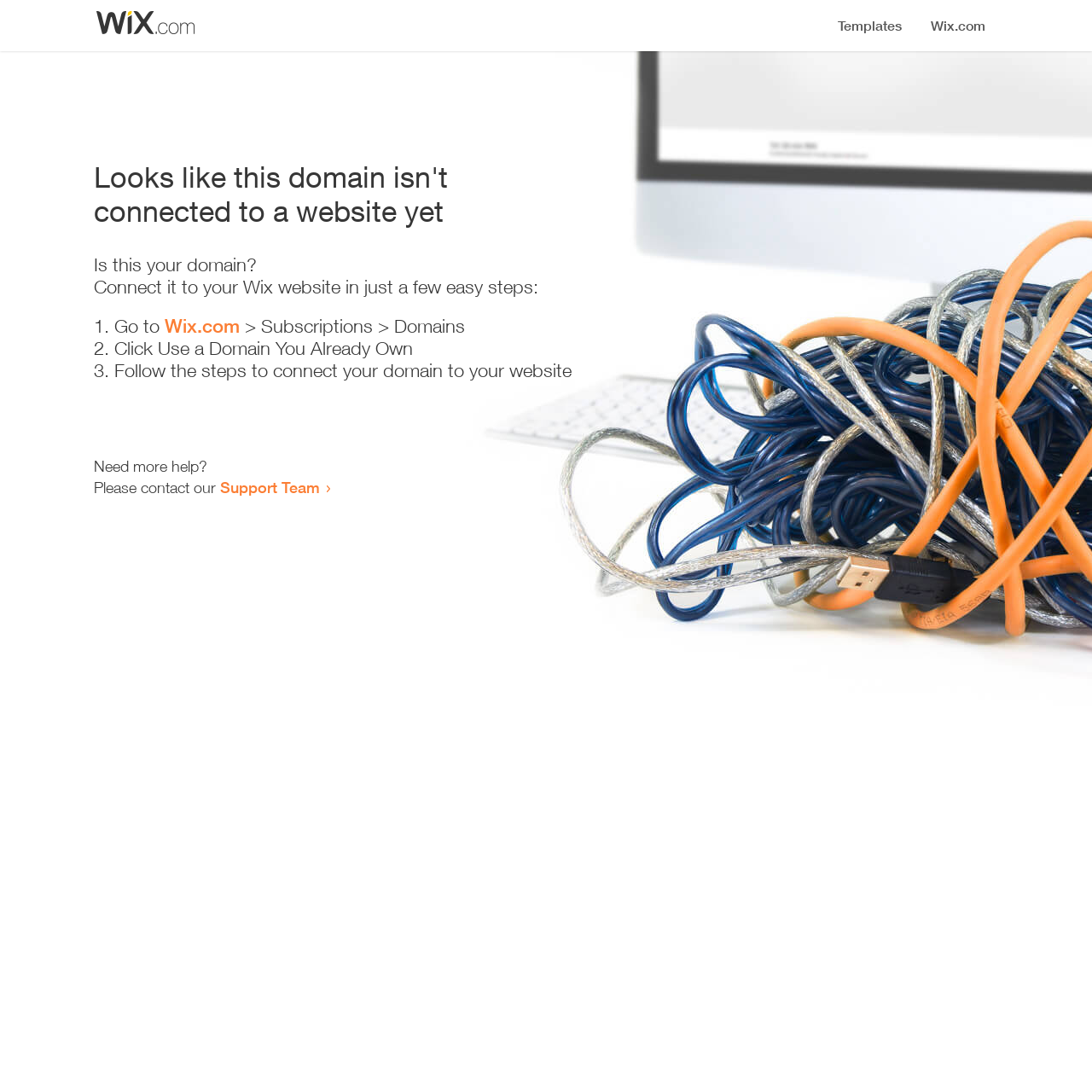Using the element description: "Support Team", determine the bounding box coordinates for the specified UI element. The coordinates should be four float numbers between 0 and 1, [left, top, right, bottom].

[0.202, 0.438, 0.293, 0.455]